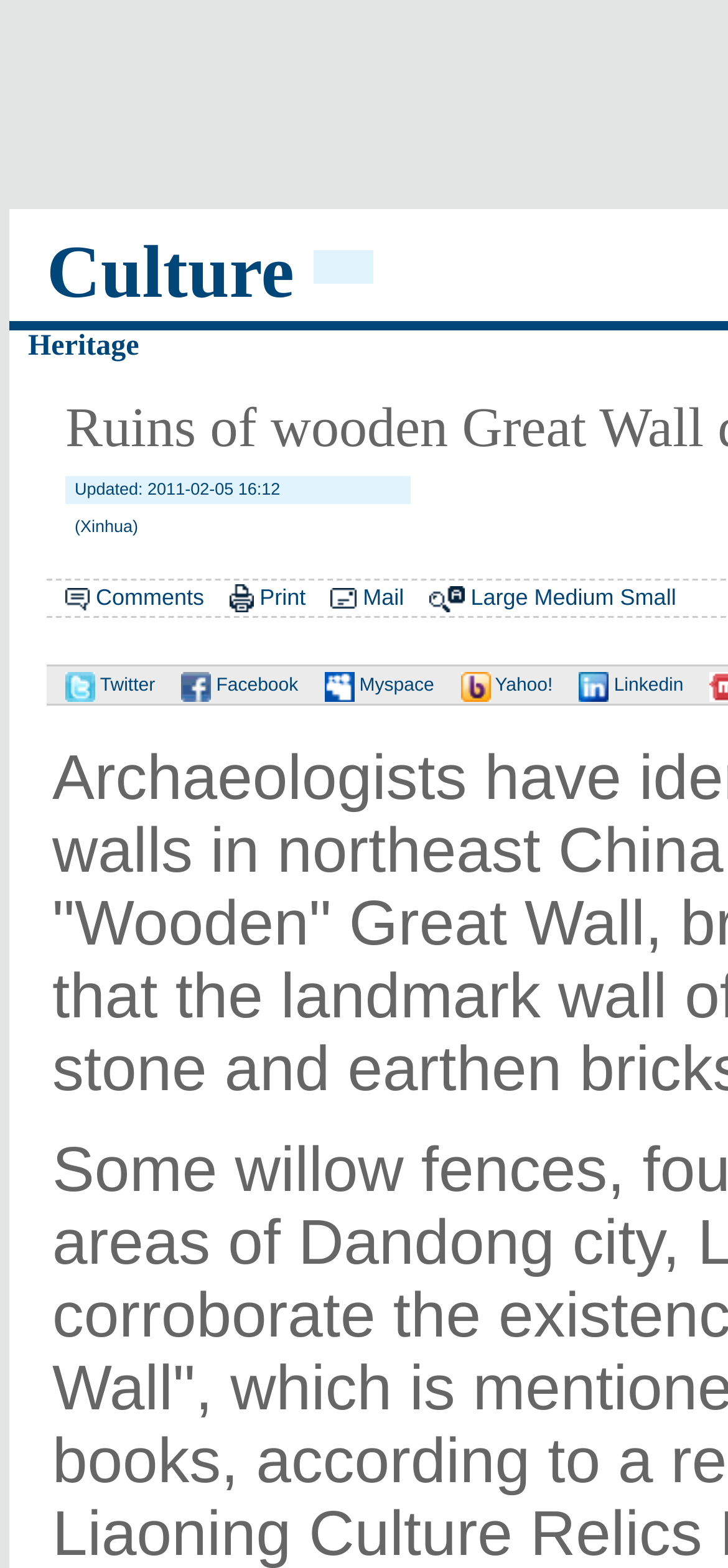How many images are on the webpage?
Using the visual information from the image, give a one-word or short-phrase answer.

7